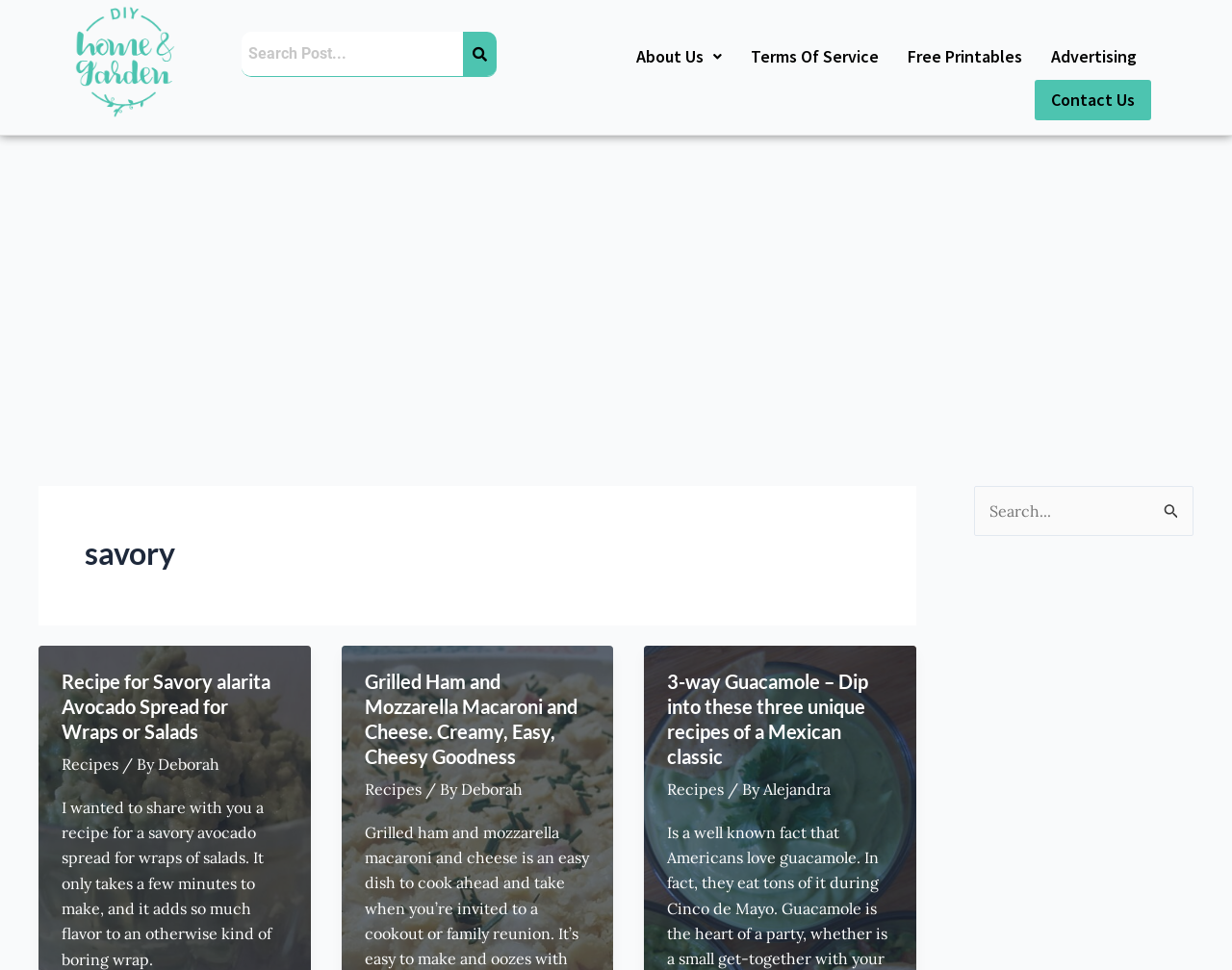Describe all the key features of the webpage in detail.

The webpage is a blog or article archive page, specifically focused on savory recipes and DIY home gardening. At the top left, there is a small contact image, and next to it, a search bar with a tab list and a search button. Below the search bar, there are several links to different sections of the website, including "About Us", "Terms Of Service", "Free Printables", "Advertising", and "Contact Us".

The main content of the page is divided into three sections, each featuring a different recipe. The first section is about a savory avocado spread recipe, with a heading and a brief description of the recipe. Below the description, there are links to the recipe and the author, Deborah.

The second section is about a grilled ham and mozzarella macaroni and cheese recipe, with a similar layout to the first section. The third section is about a 3-way guacamole recipe, again with a heading, description, and links to the recipe and the author, Alejandra.

On the right side of the page, there is a complementary section with a search bar and a button. The search bar has a placeholder text "Search for:" and a submit button with a magnifying glass icon.

Throughout the page, there are several advertisements, including an iframe advertisement at the top right and a small image button at the bottom right.